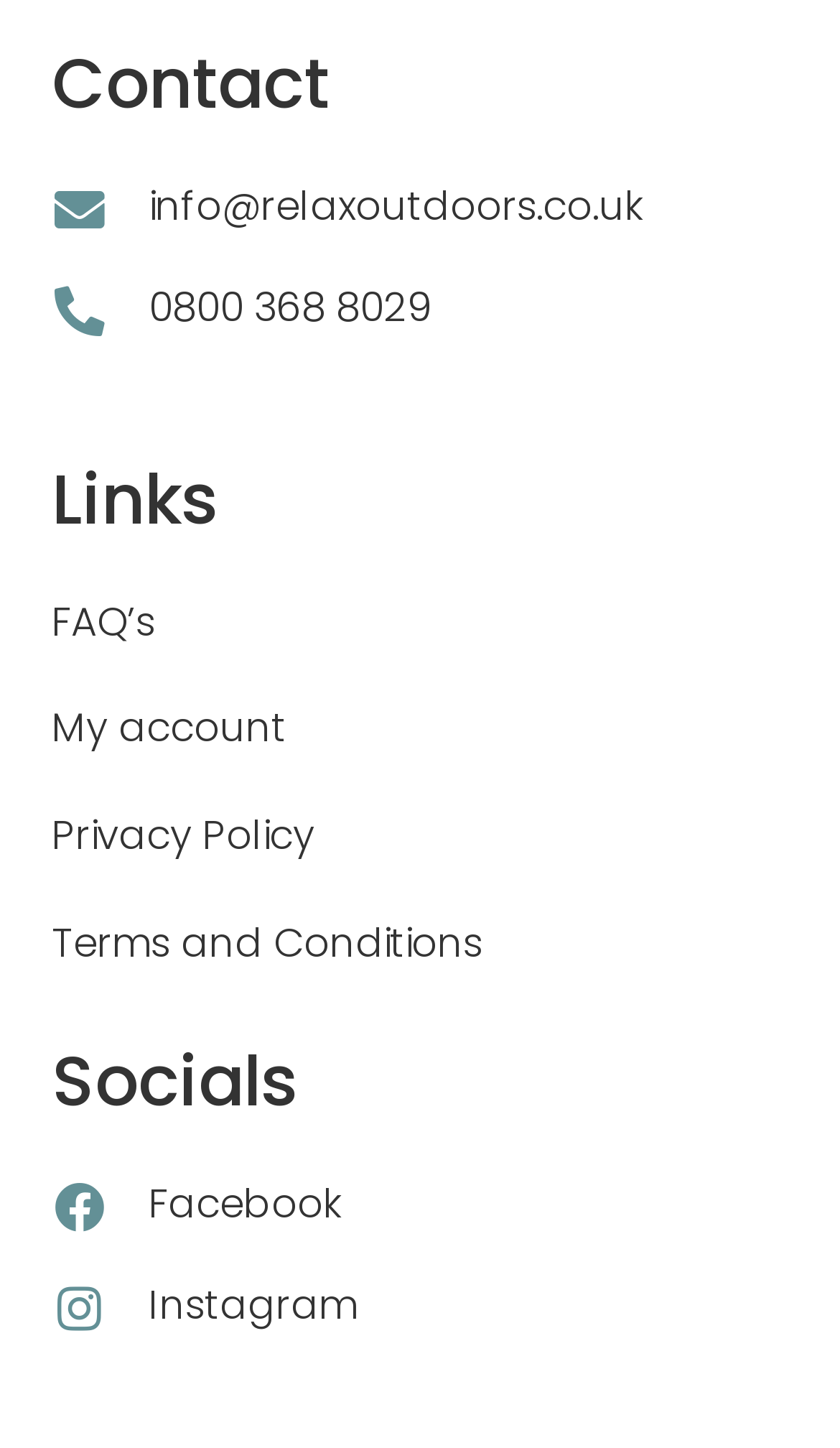What is the phone number to call?
Answer the question using a single word or phrase, according to the image.

0800 368 8029